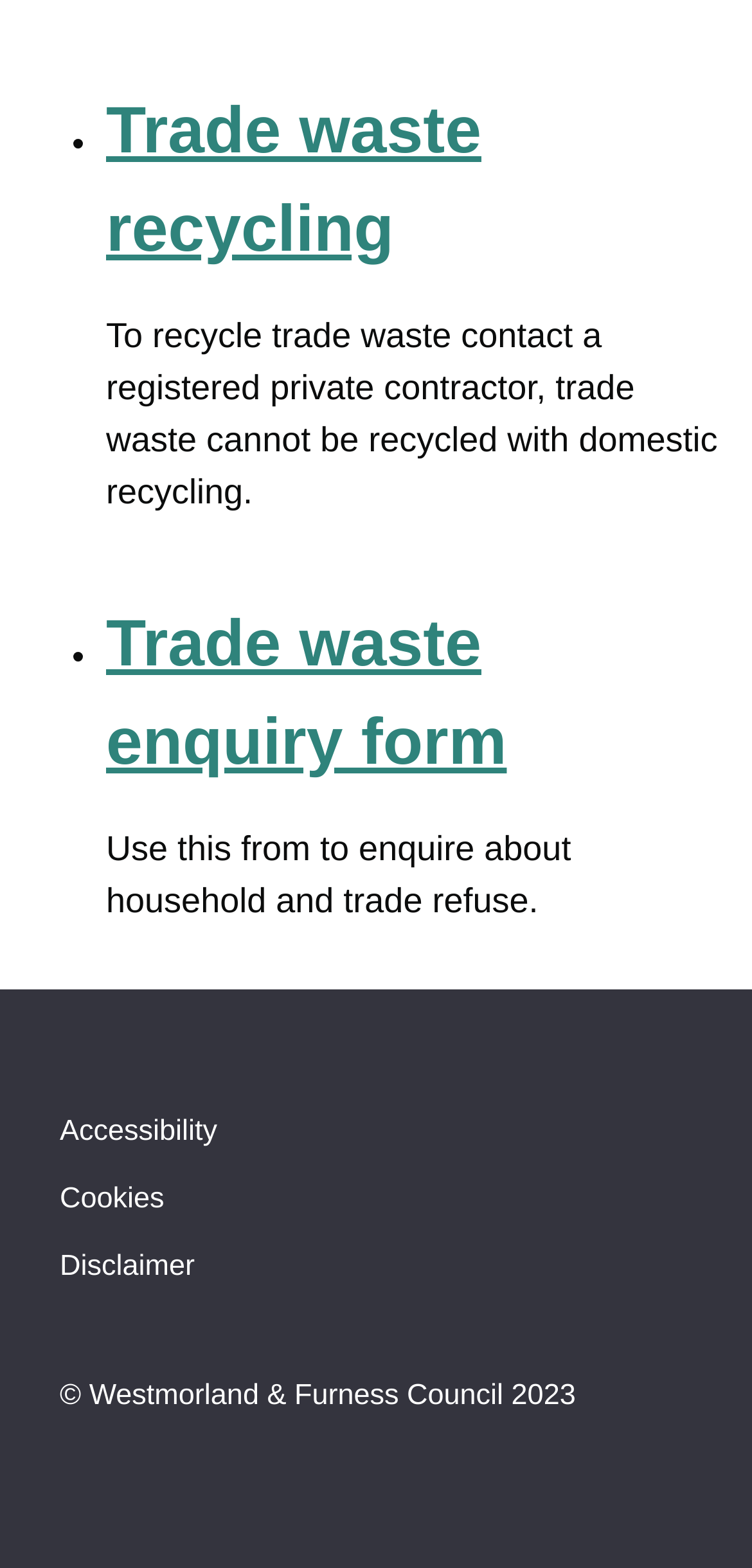Provide a short answer to the following question with just one word or phrase: What type of waste cannot be recycled with domestic recycling?

Trade waste